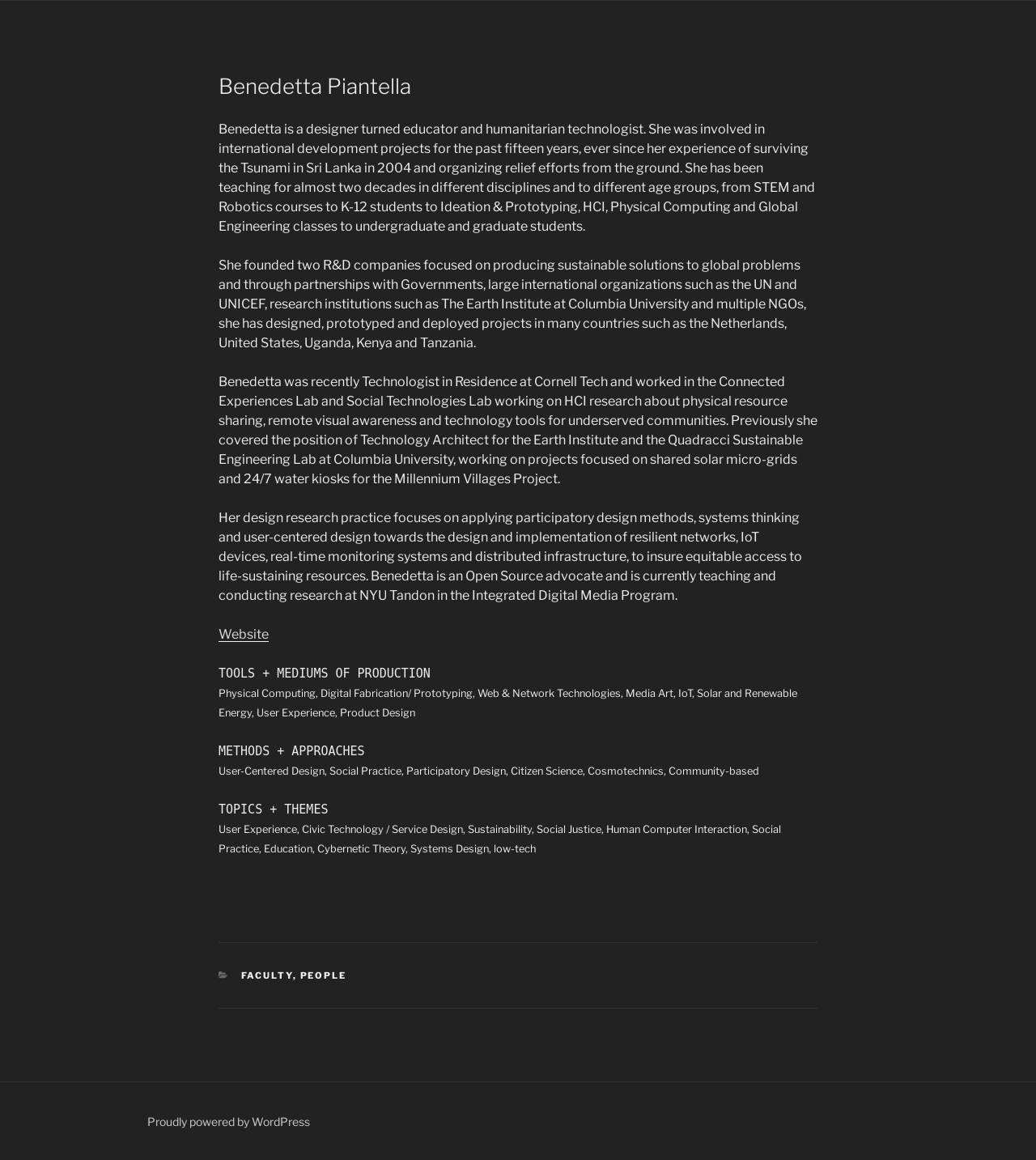What is Benedetta Piantella's profession?
From the details in the image, answer the question comprehensively.

Based on the webpage, Benedetta Piantella is described as a designer turned educator and humanitarian technologist, indicating that she has a profession that involves both design and education.